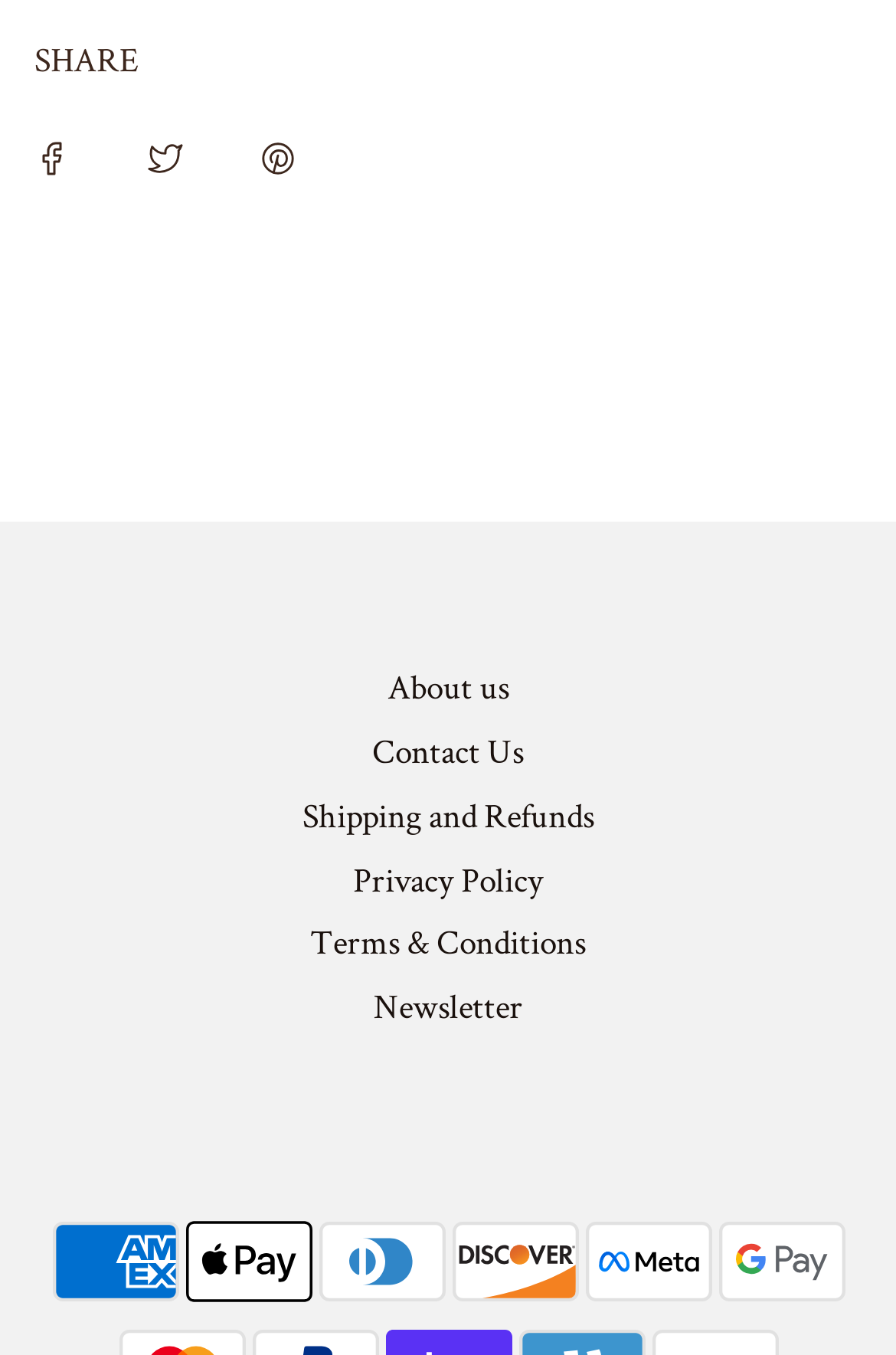Please specify the bounding box coordinates of the area that should be clicked to accomplish the following instruction: "Subscribe to the newsletter". The coordinates should consist of four float numbers between 0 and 1, i.e., [left, top, right, bottom].

[0.417, 0.726, 0.583, 0.758]